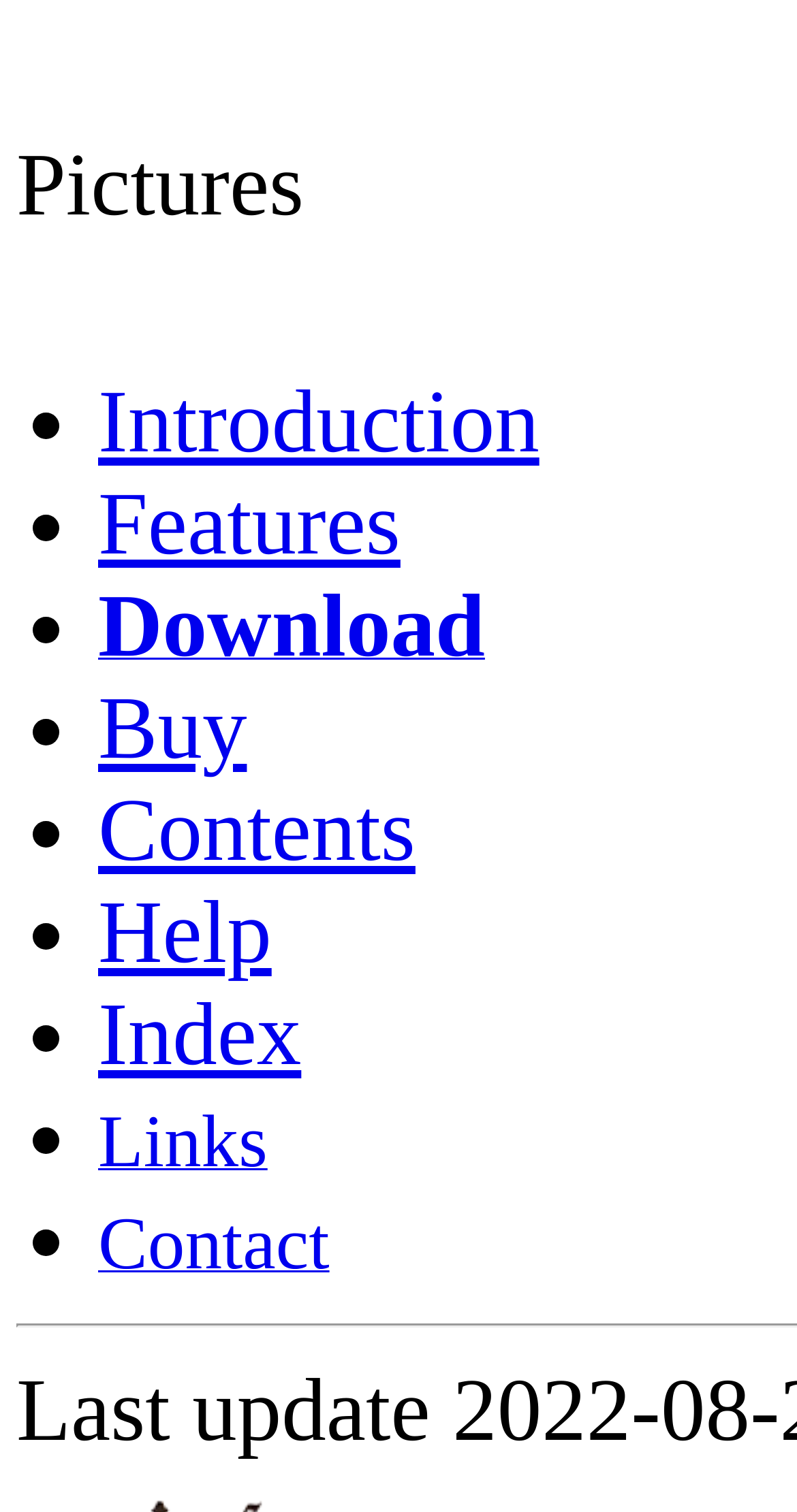Answer briefly with one word or phrase:
What is the purpose of the links in the list?

Navigation